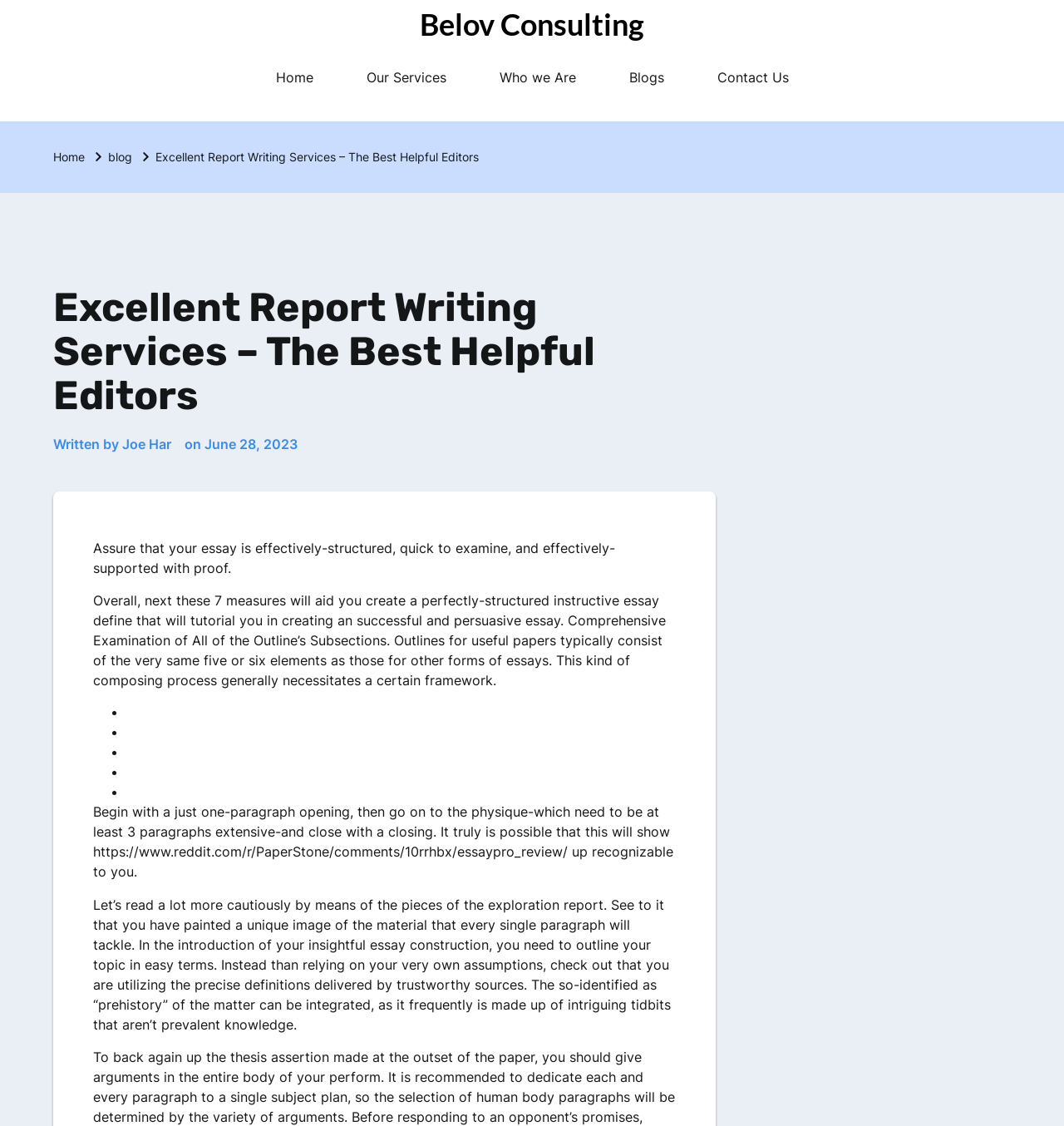Write an elaborate caption that captures the essence of the webpage.

The webpage appears to be a blog post or article about writing a well-structured essay. At the top, there is a heading "Belov Consulting" with a link to the same name. Below it, there are five links: "Home", "Our Services", "Who we Are", "Blogs", and "Contact Us", which are likely navigation links.

The main content of the page starts with a heading "Excellent Report Writing Services – The Best Helpful Editors" followed by the text "Written by Joe Har" and the date "on June 28, 2023". Below this, there is a paragraph of text that provides guidance on writing an effective essay, emphasizing the importance of structure, clarity, and evidence.

The next section appears to be a list of seven measures to create a well-structured essay outline, marked by bullet points. Each bullet point is accompanied by a brief description of what to include in the essay outline. The text provides detailed guidance on how to structure the essay, including the introduction, body, and conclusion.

There is also a link to an external source, "https://www.reddit.com/r/PaperStone/comments/10rrhbx/essaypro_review/", which may be a reference or resource for further reading. The page concludes with a lengthy paragraph that provides additional guidance on writing an insightful essay, including tips on how to approach the introduction, body, and conclusion.

Overall, the webpage appears to be a informative article or blog post that provides guidance and tips on writing a well-structured essay.